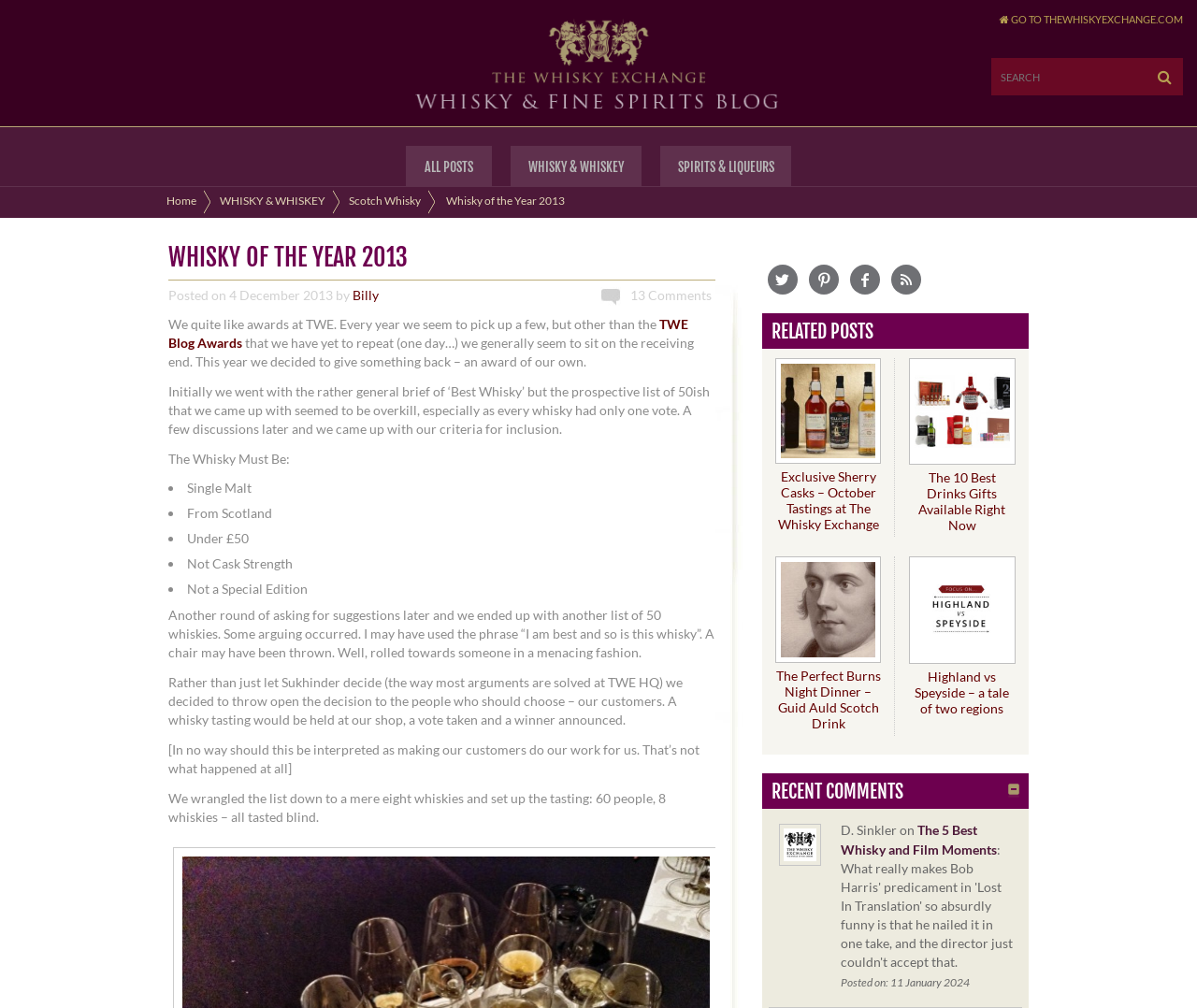What is the criteria for a whisky to be considered for the award?
Provide a well-explained and detailed answer to the question.

I determined the answer by examining the list markers and static text elements that describe the criteria for a whisky to be considered for the award, which are listed as 'Single Malt', 'From Scotland', 'Under £50', 'Not Cask Strength', and 'Not a Special Edition'.